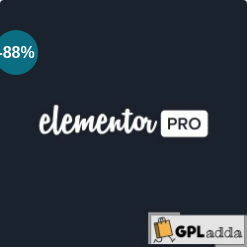What is the name of the WordPress plugin?
Provide a one-word or short-phrase answer based on the image.

Elementor Pro